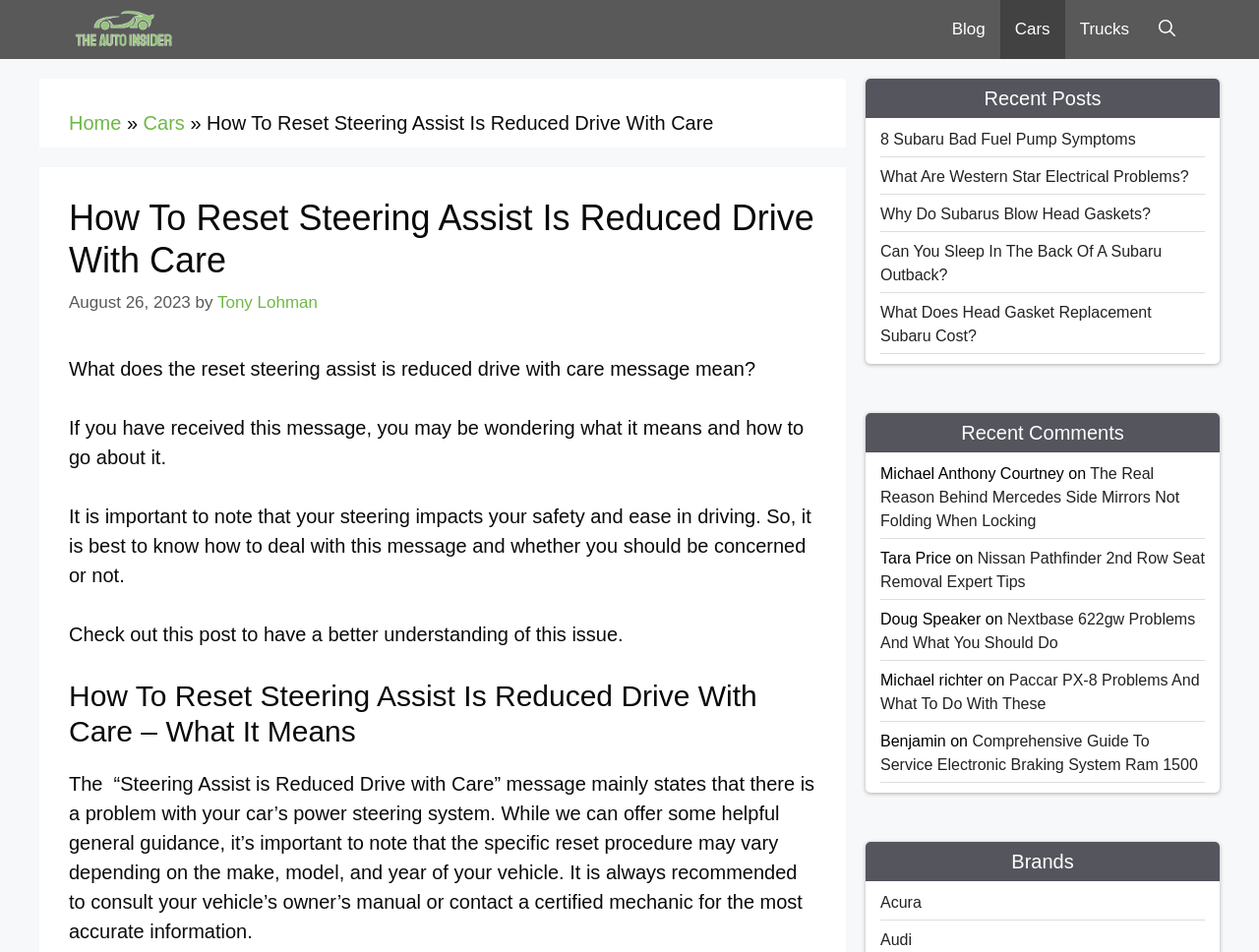Provide the bounding box coordinates for the UI element that is described as: "aria-label="Open Search Bar"".

[0.909, 0.0, 0.945, 0.062]